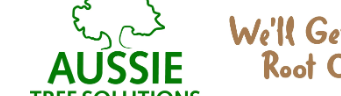What is the industry 'Aussie Tree Solutions' is aligned with?
Give a comprehensive and detailed explanation for the question.

The logo is designed to convey a sense of trust and professionalism within the arboriculture industry, aligning with their mission to protect and care for trees, particularly in the context of storm damage.